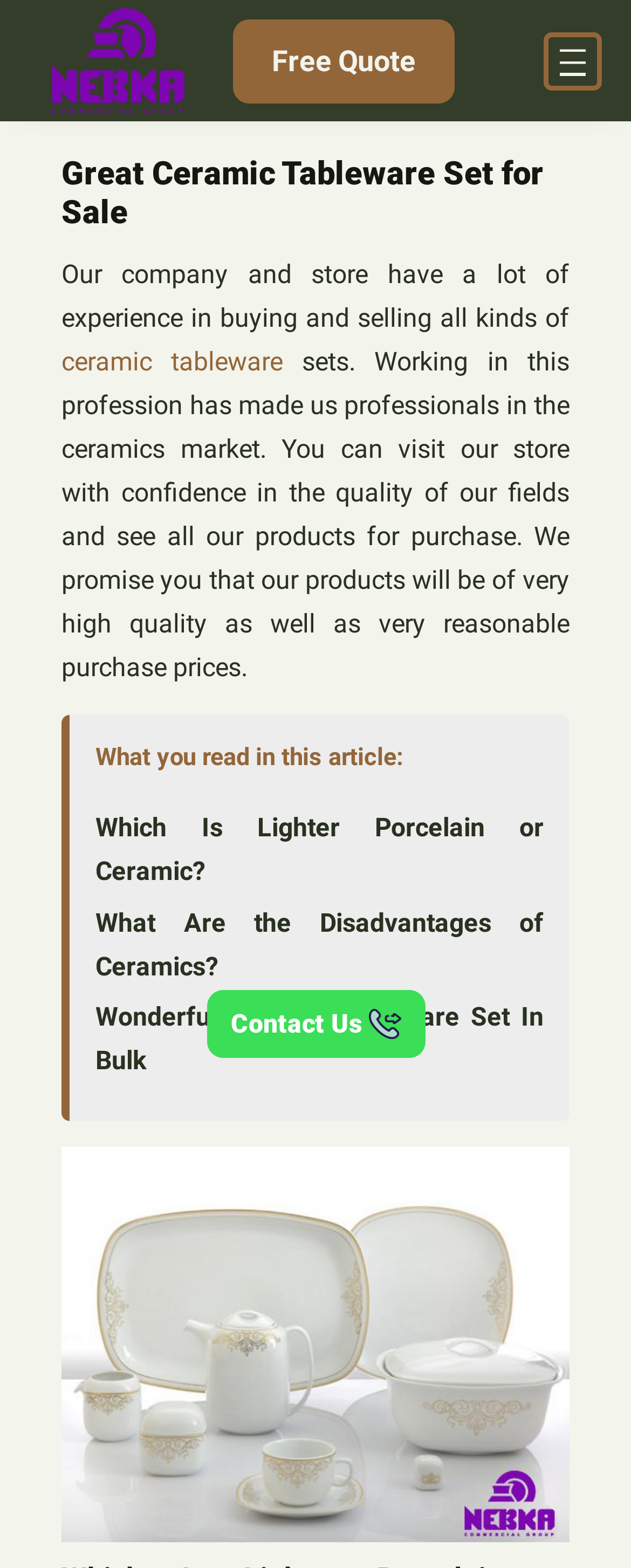Extract the bounding box coordinates for the HTML element that matches this description: "aria-label="Open menu"". The coordinates should be four float numbers between 0 and 1, i.e., [left, top, right, bottom].

[0.862, 0.02, 0.954, 0.057]